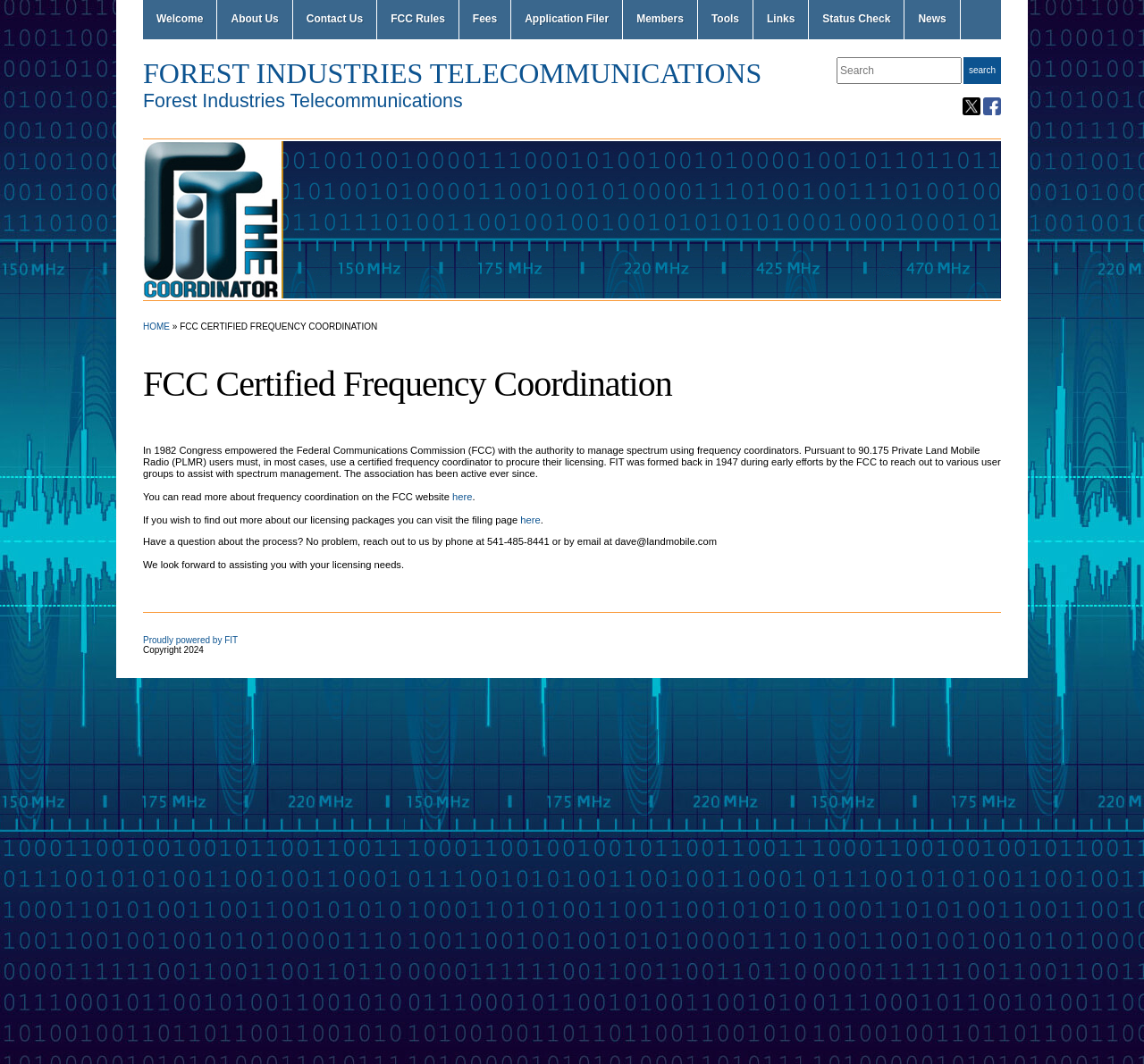Please give the bounding box coordinates of the area that should be clicked to fulfill the following instruction: "Click on the 'Welcome' link". The coordinates should be in the format of four float numbers from 0 to 1, i.e., [left, top, right, bottom].

[0.125, 0.0, 0.189, 0.037]